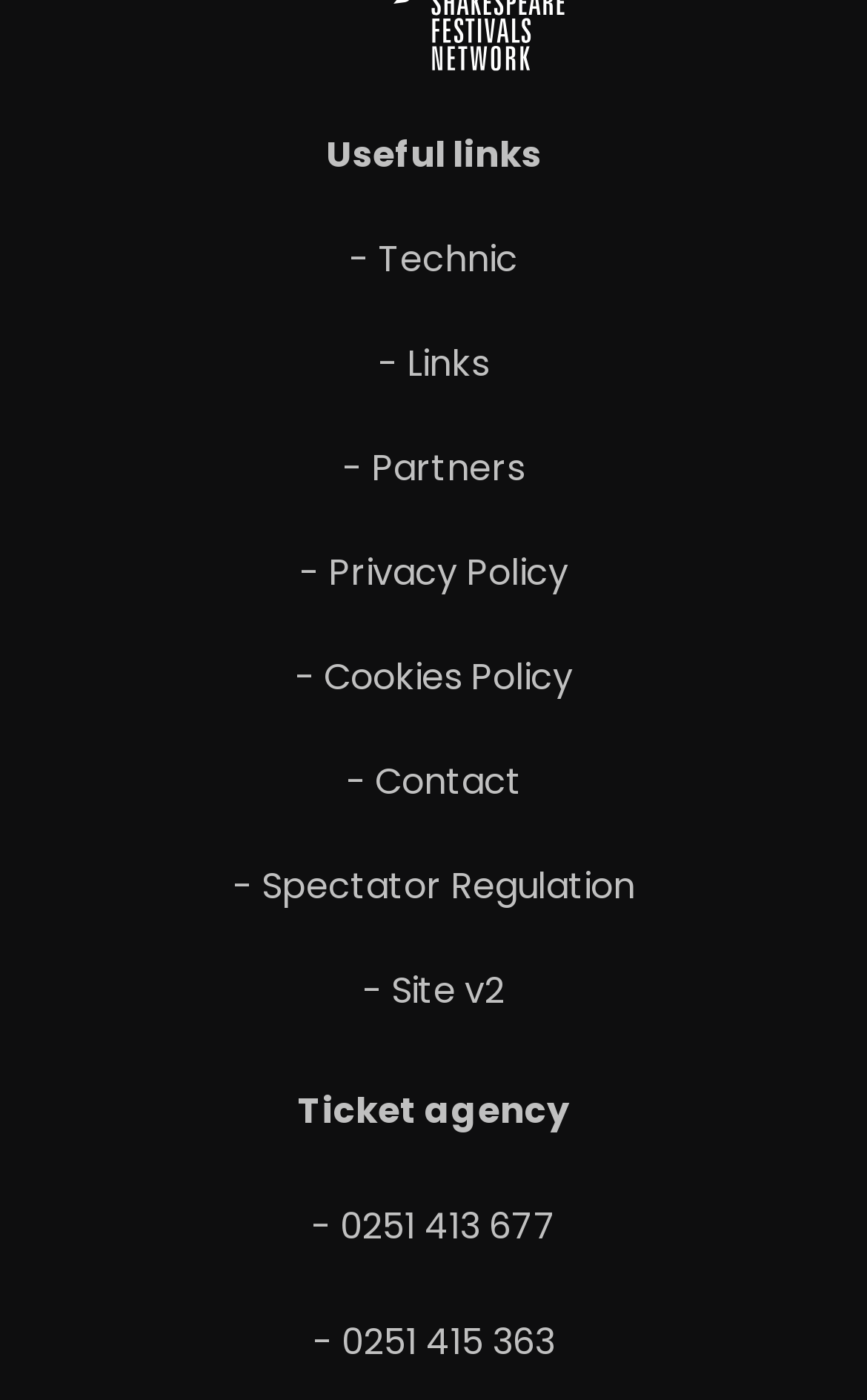Identify the bounding box coordinates of the HTML element based on this description: "- Partners".

[0.066, 0.309, 0.934, 0.36]